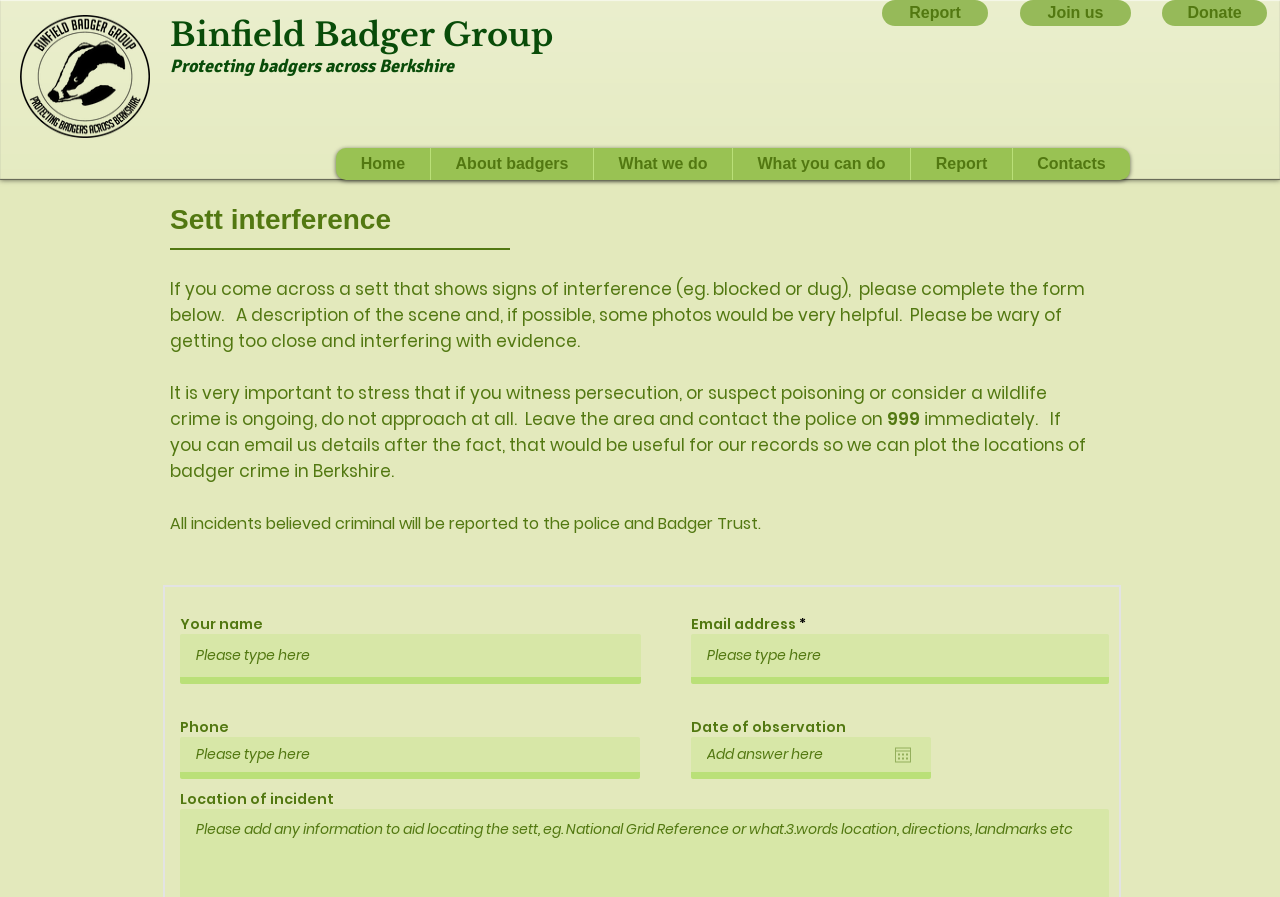Answer succinctly with a single word or phrase:
What is the purpose of this webpage?

Report badger sett interference